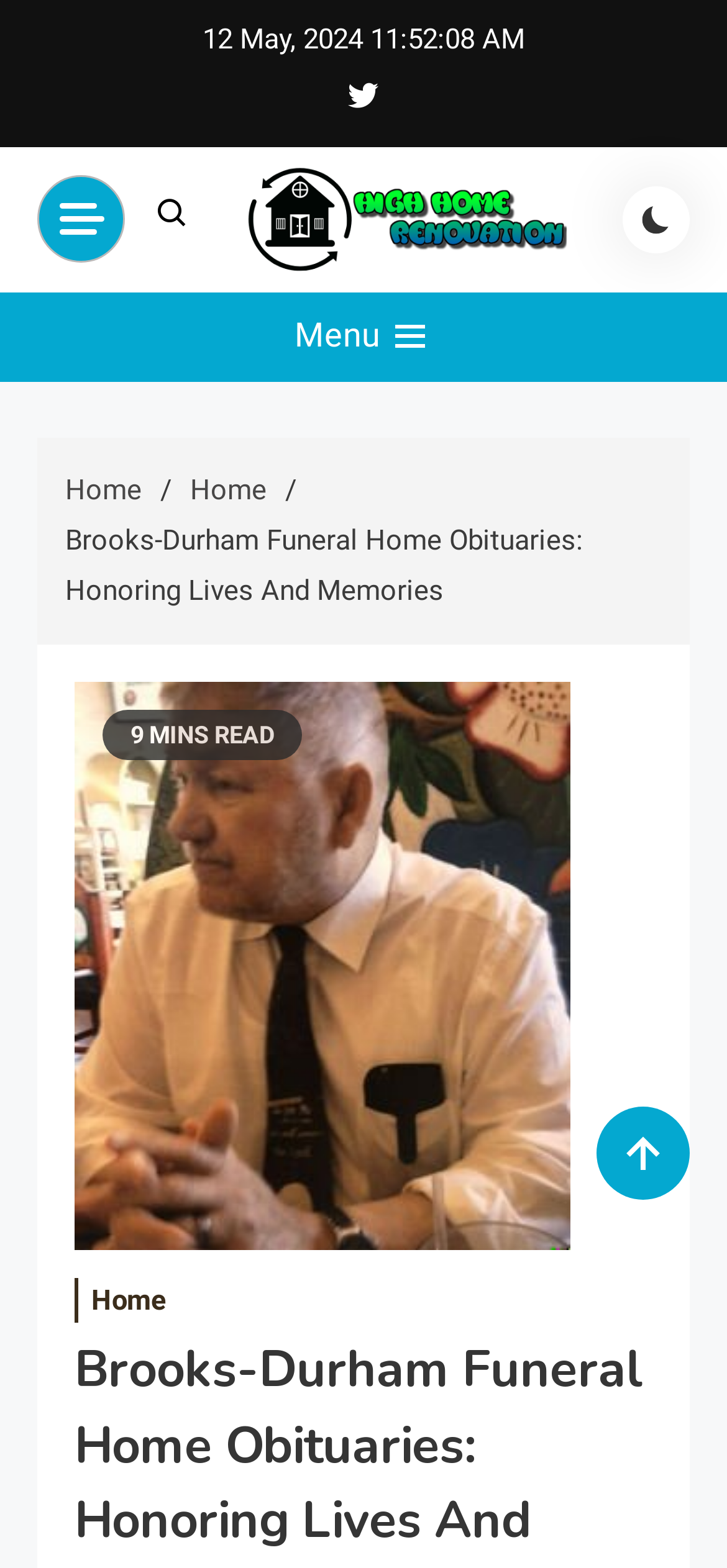Answer the question below in one word or phrase:
What is the estimated reading time of the article?

9 MINS READ